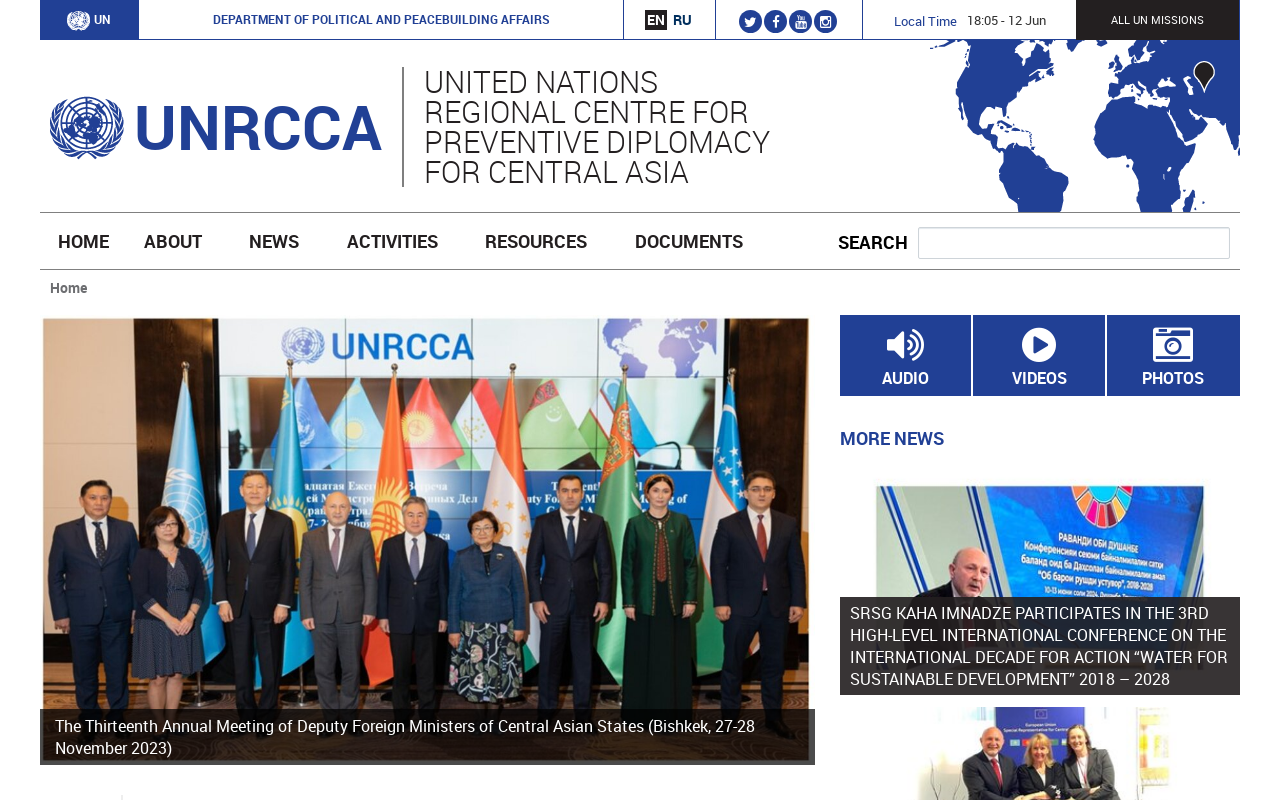Can you specify the bounding box coordinates for the region that should be clicked to fulfill this instruction: "Navigate to Home page".

None